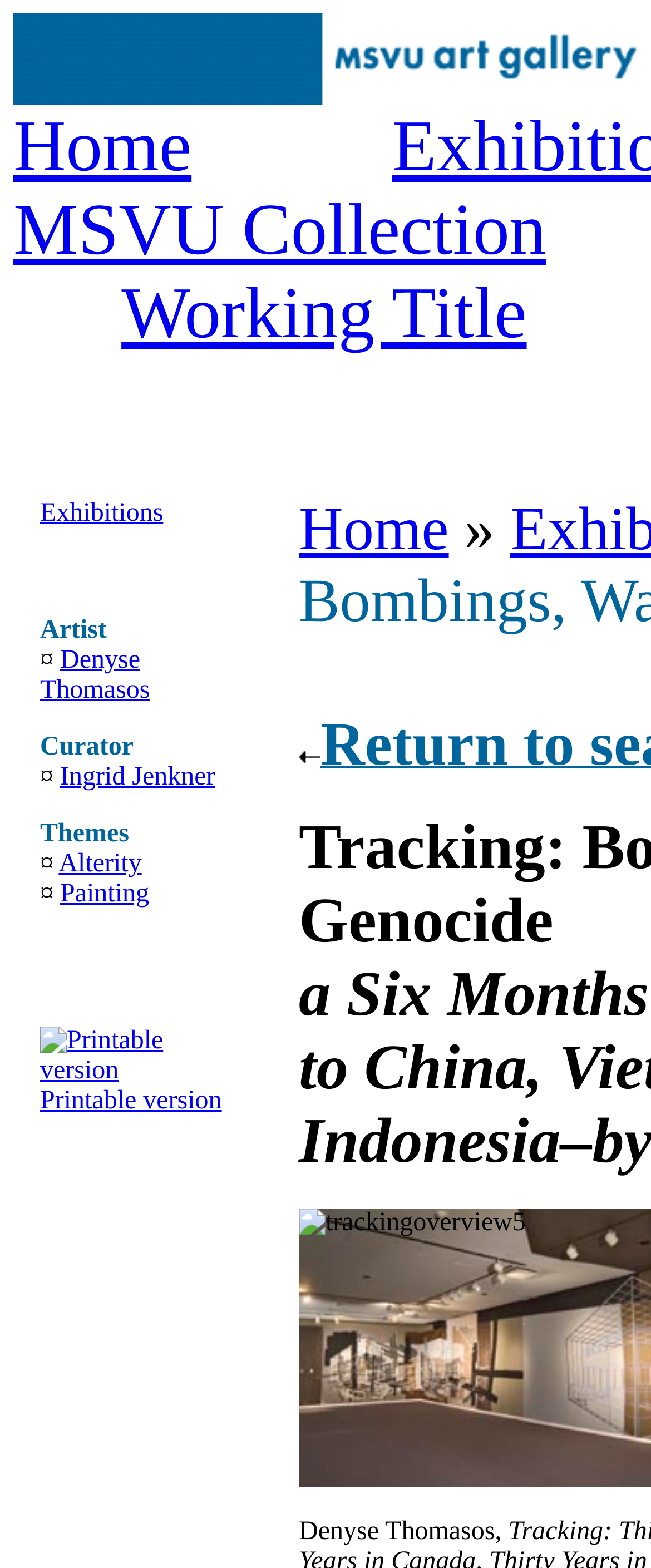Please specify the bounding box coordinates in the format (top-left x, top-left y, bottom-right x, bottom-right y), with values ranging from 0 to 1. Identify the bounding box for the UI component described as follows: Fall for the Book

None